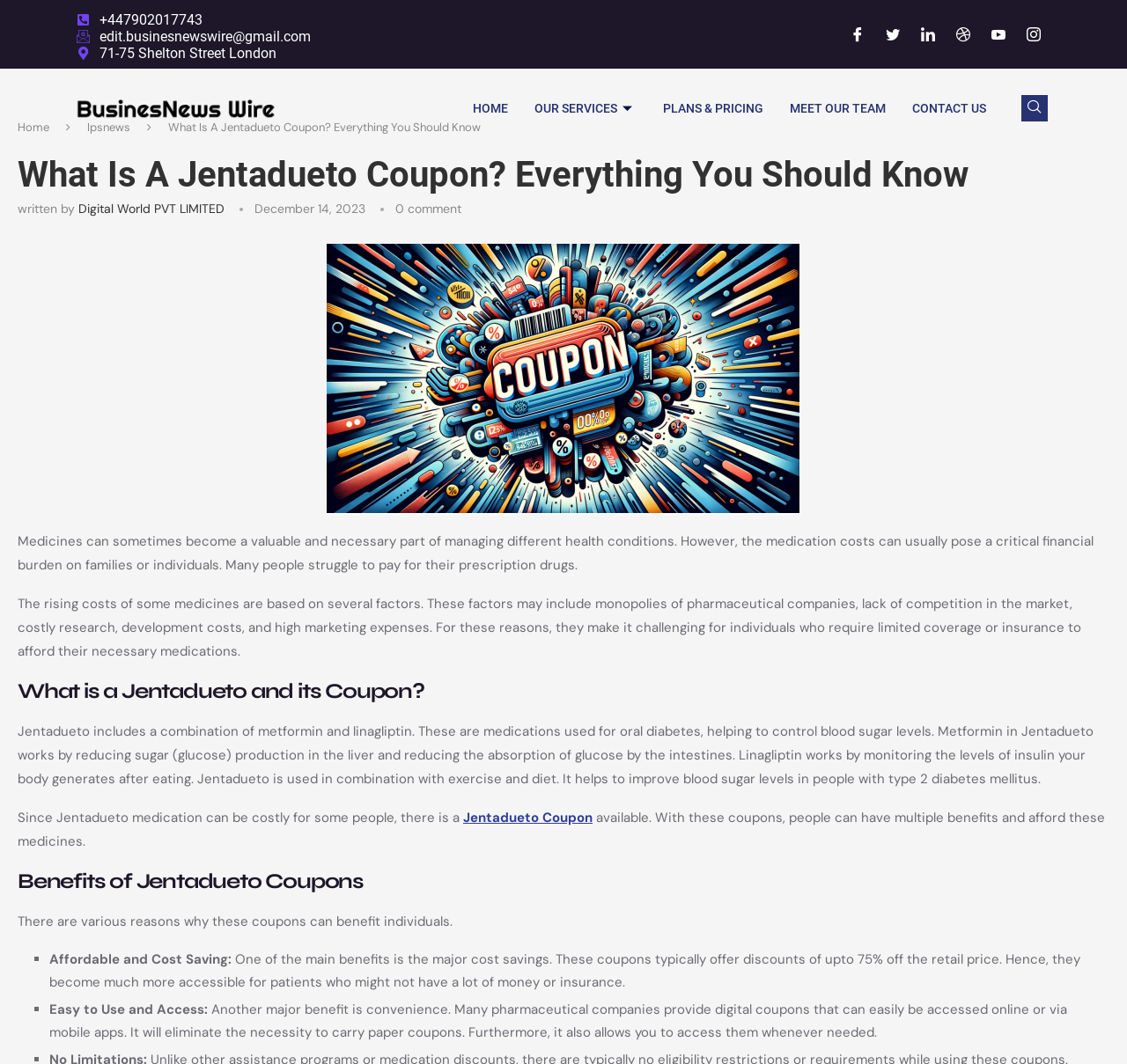Please locate the bounding box coordinates of the element that needs to be clicked to achieve the following instruction: "Click the Jentadueto Coupon link". The coordinates should be four float numbers between 0 and 1, i.e., [left, top, right, bottom].

[0.411, 0.76, 0.526, 0.777]